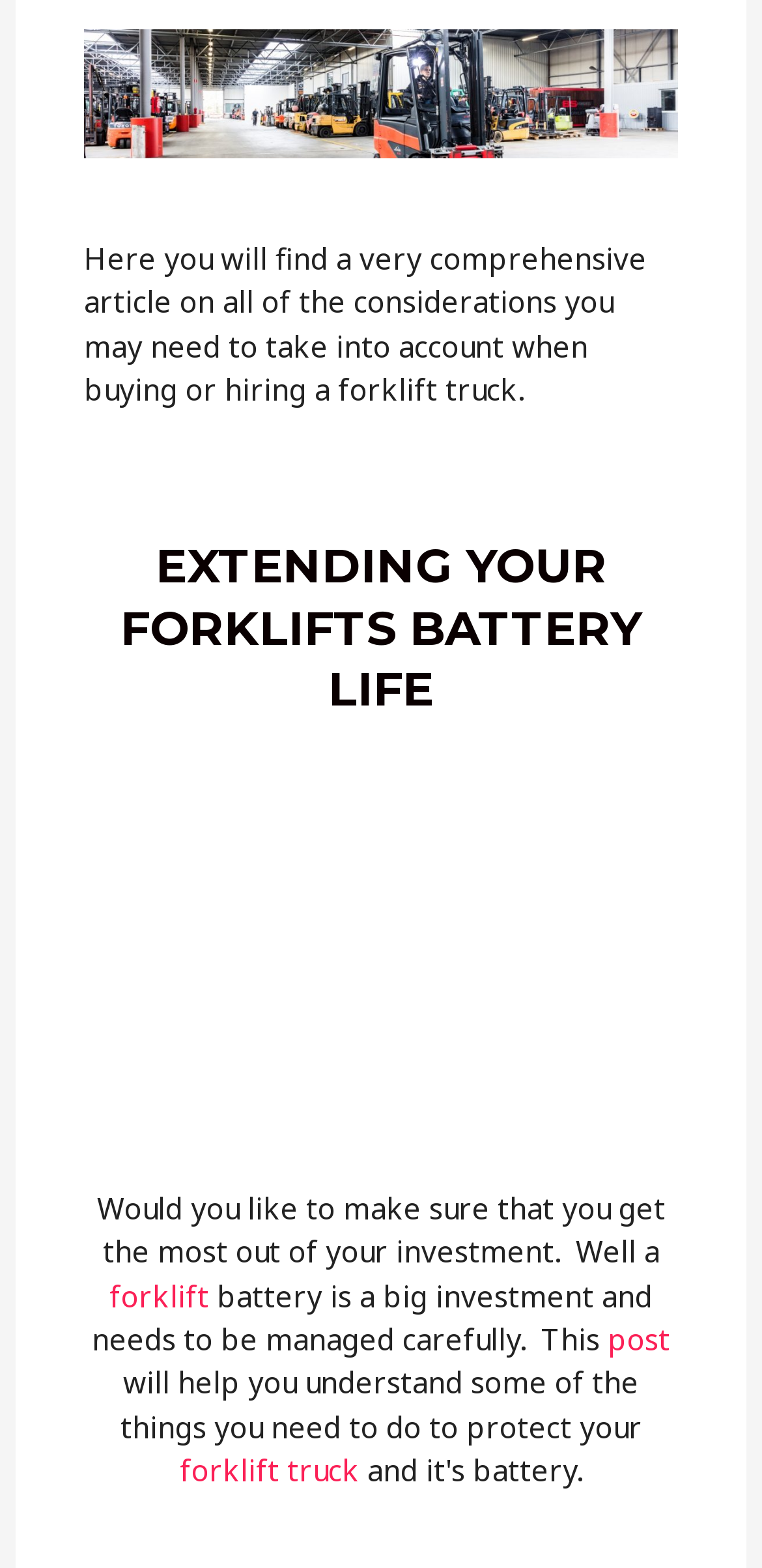What is the author's intention in mentioning 'investment'?
Please provide a single word or phrase based on the screenshot.

To emphasize importance